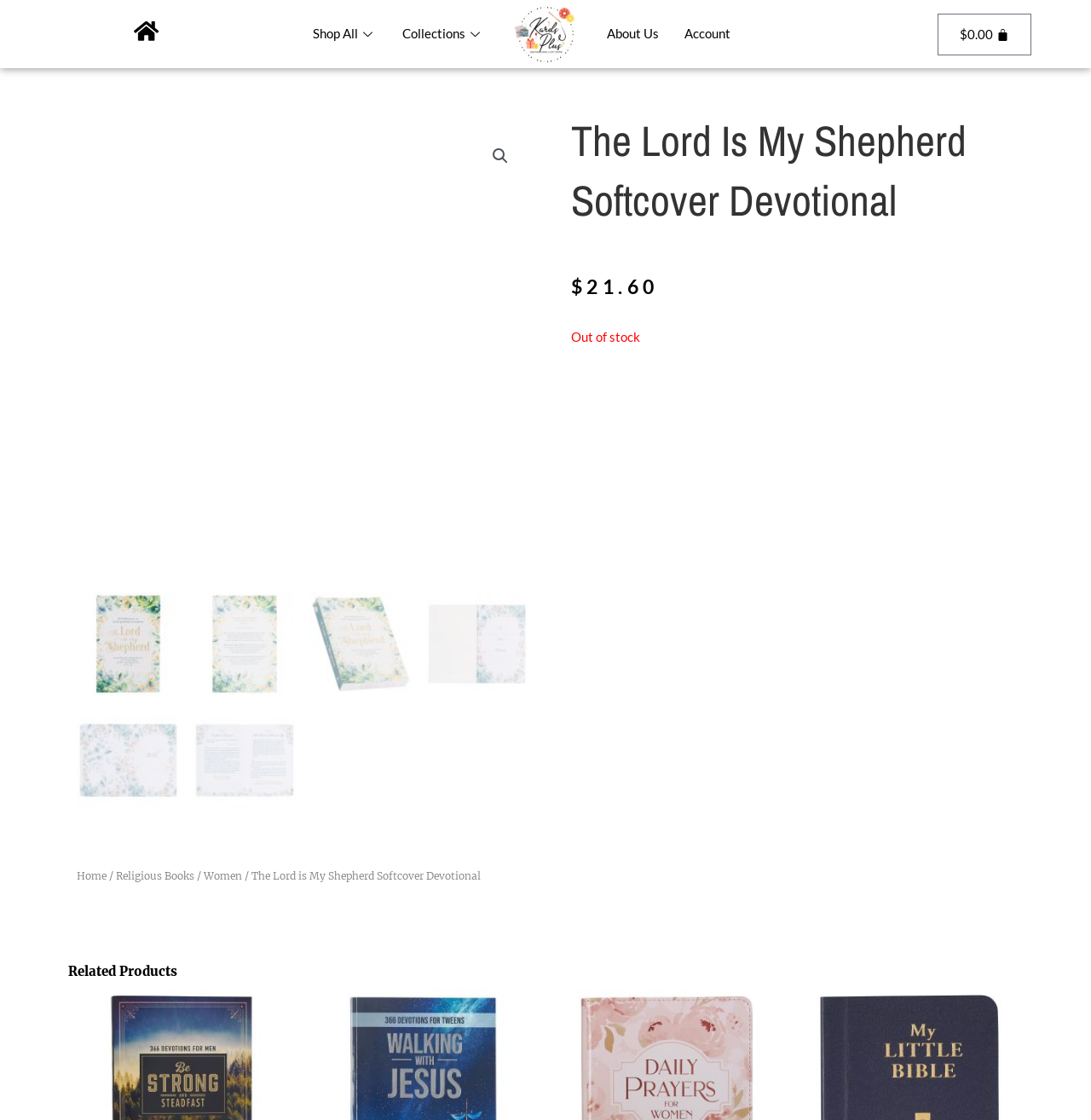Indicate the bounding box coordinates of the element that must be clicked to execute the instruction: "Search using the magnifying glass icon". The coordinates should be given as four float numbers between 0 and 1, i.e., [left, top, right, bottom].

[0.445, 0.126, 0.473, 0.153]